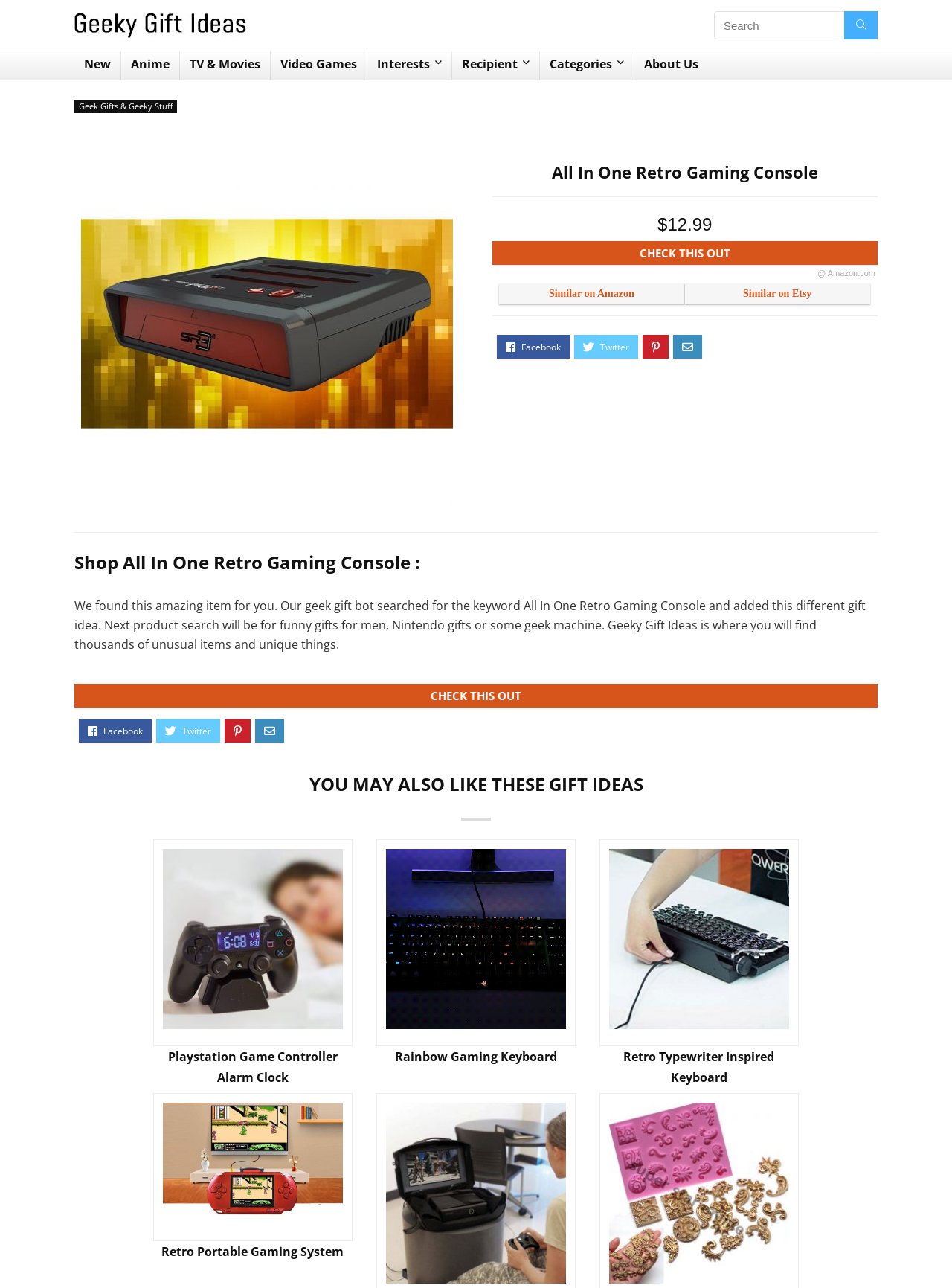Determine the bounding box coordinates for the area that needs to be clicked to fulfill this task: "Browse geeky gift ideas". The coordinates must be given as four float numbers between 0 and 1, i.e., [left, top, right, bottom].

[0.078, 0.004, 0.259, 0.016]